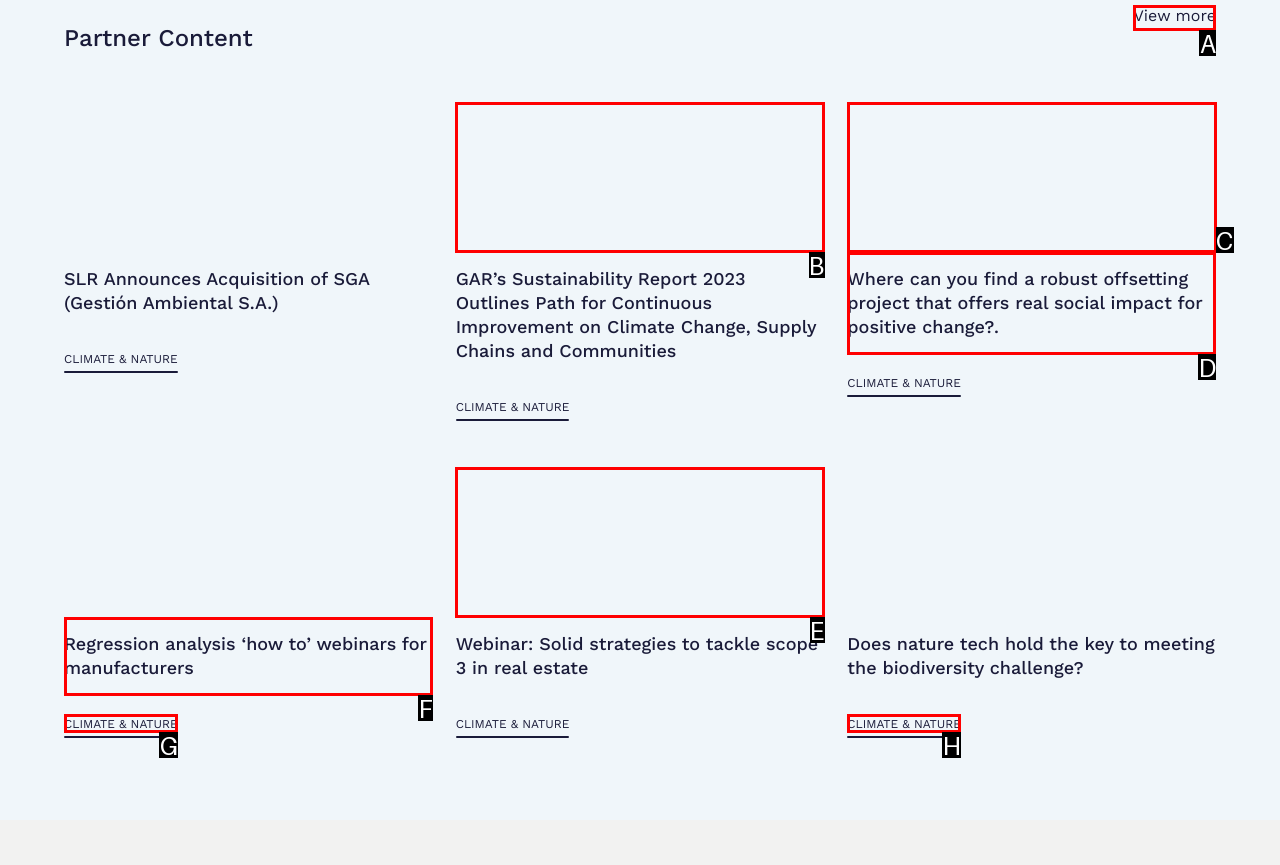Tell me the correct option to click for this task: Find robust offsetting projects
Write down the option's letter from the given choices.

C